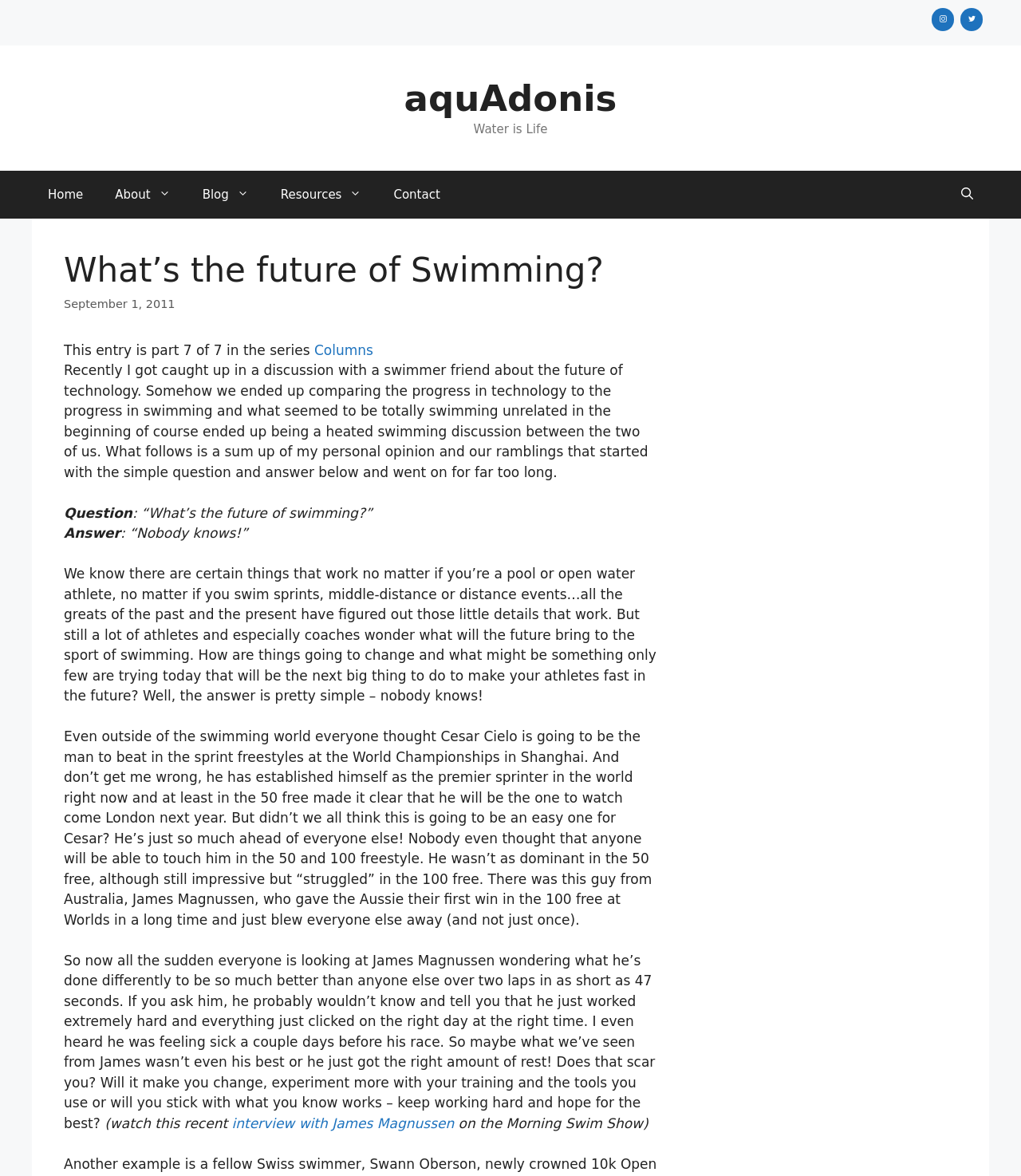Please locate the bounding box coordinates of the element that should be clicked to complete the given instruction: "Go to Home page".

[0.031, 0.145, 0.097, 0.186]